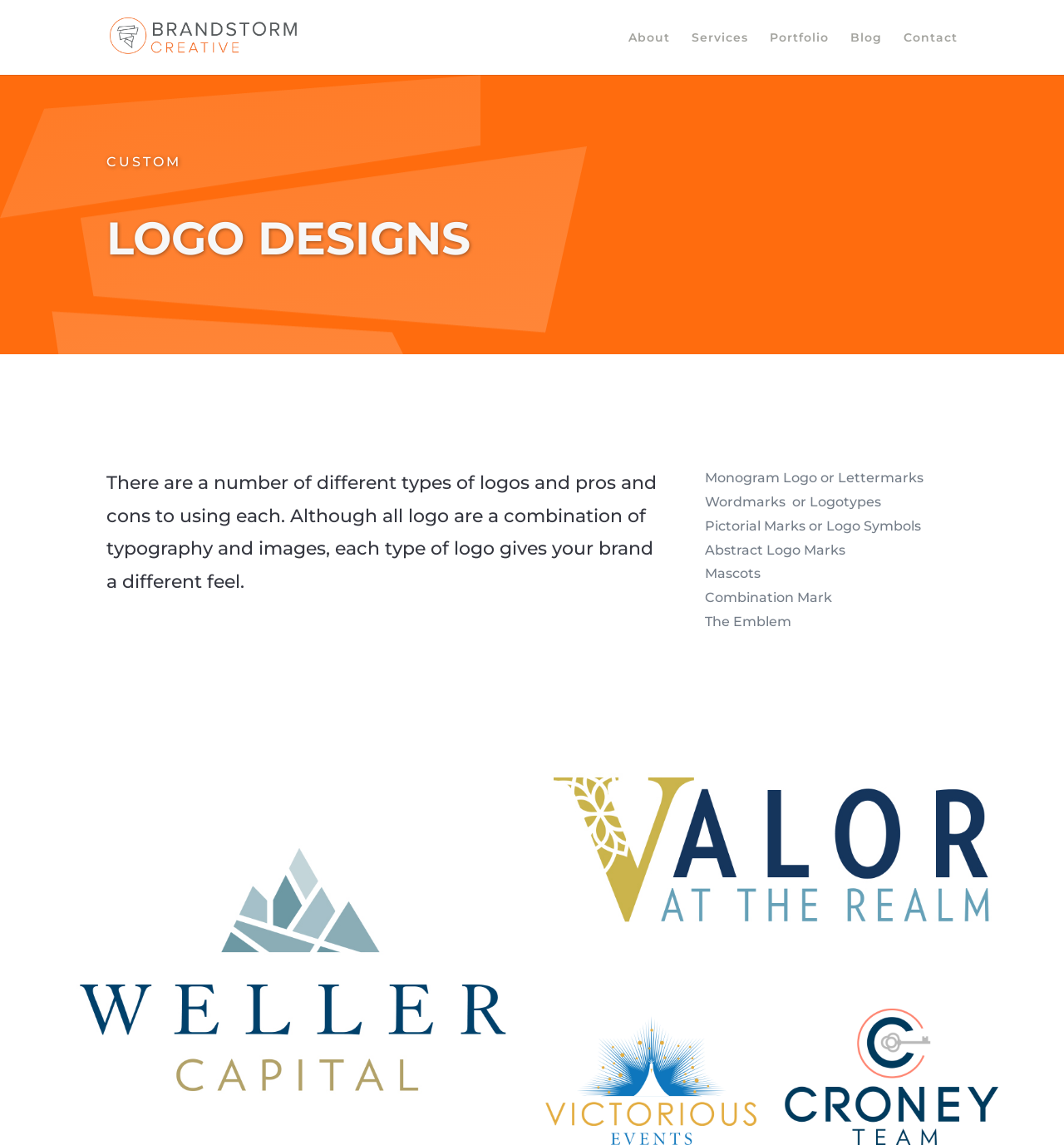What are the types of logos mentioned?
Based on the screenshot, provide your answer in one word or phrase.

7 types